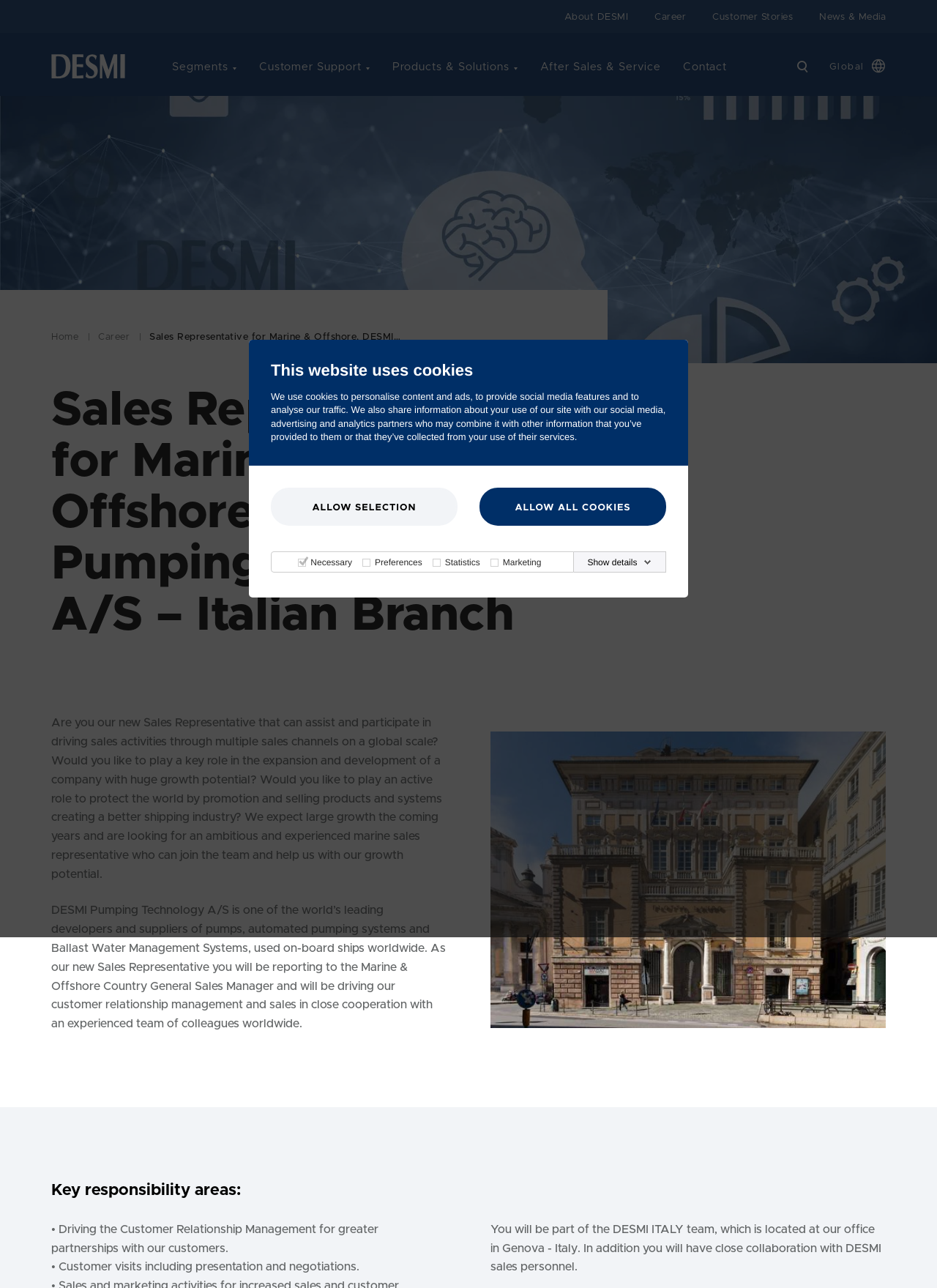Identify the bounding box coordinates of the region that should be clicked to execute the following instruction: "Click the 'Italian' language link".

[0.845, 0.159, 0.939, 0.176]